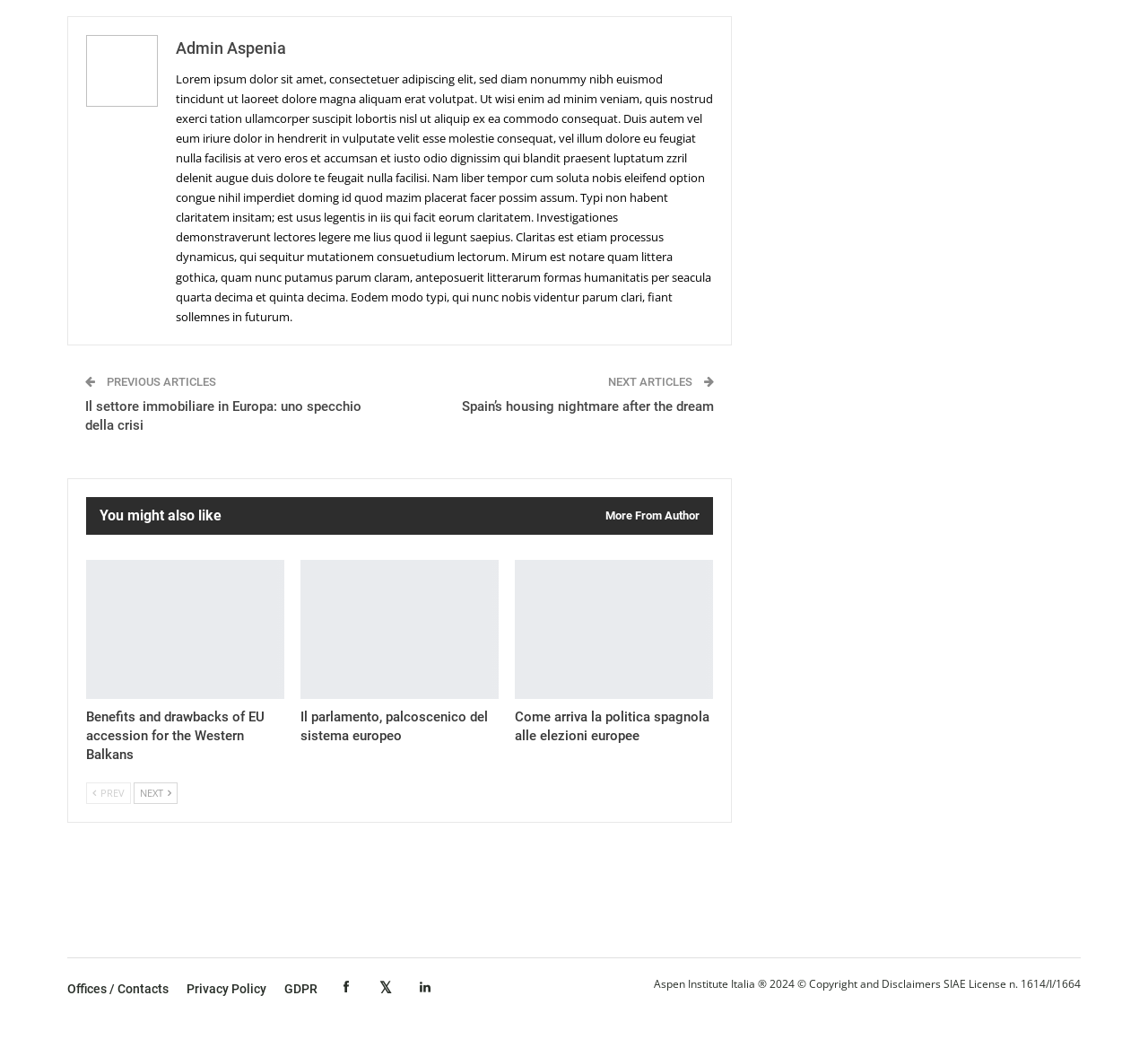What is the main topic of the webpage?
Based on the image, respond with a single word or phrase.

Articles